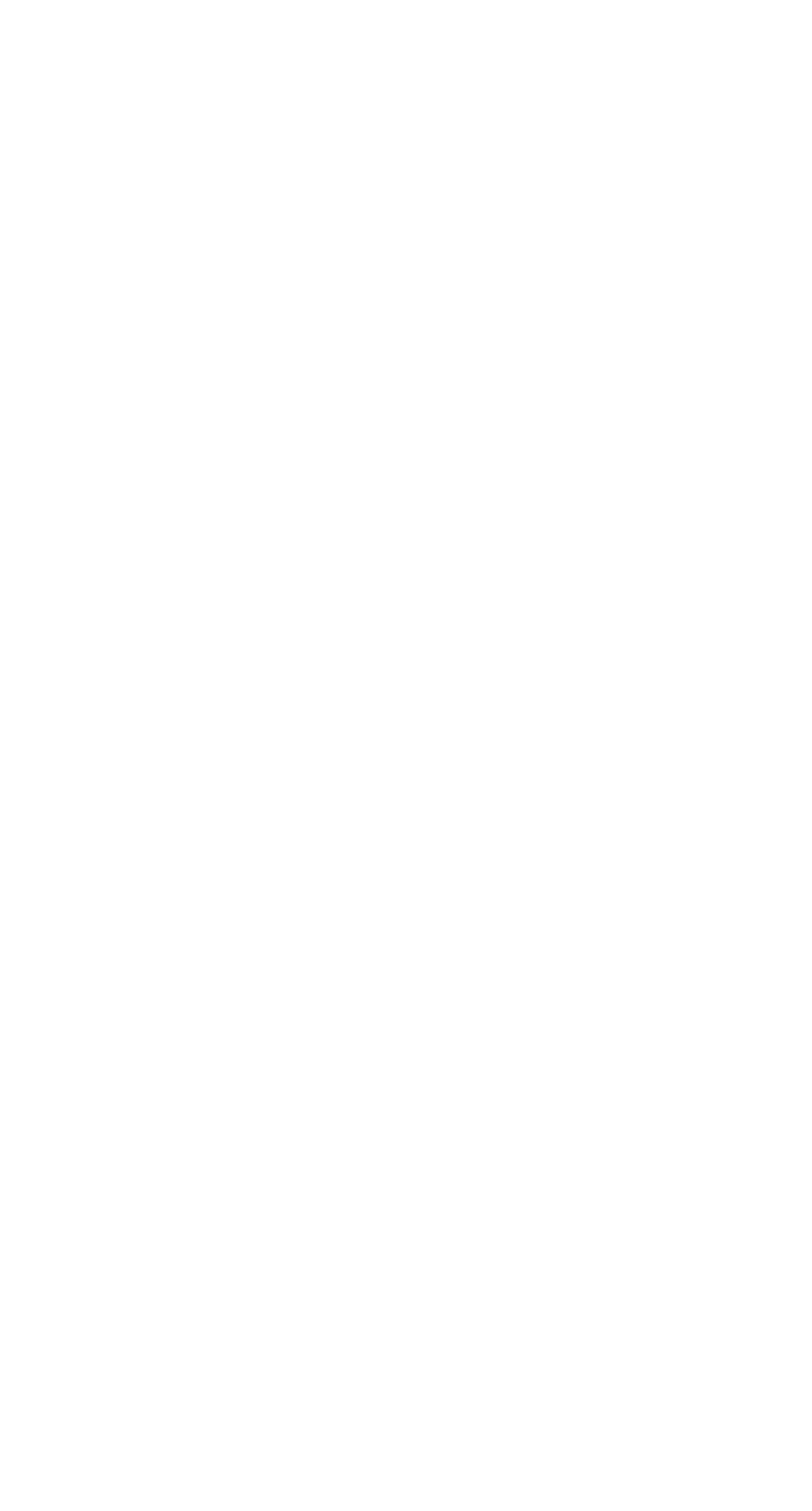Based on the image, provide a detailed and complete answer to the question: 
What is the position of the 'Get A Quote Now' link?

The 'Get A Quote Now' link has a bounding box coordinate of [0.115, 0.085, 0.471, 0.168], which indicates that it is located at the top-left section of the page.